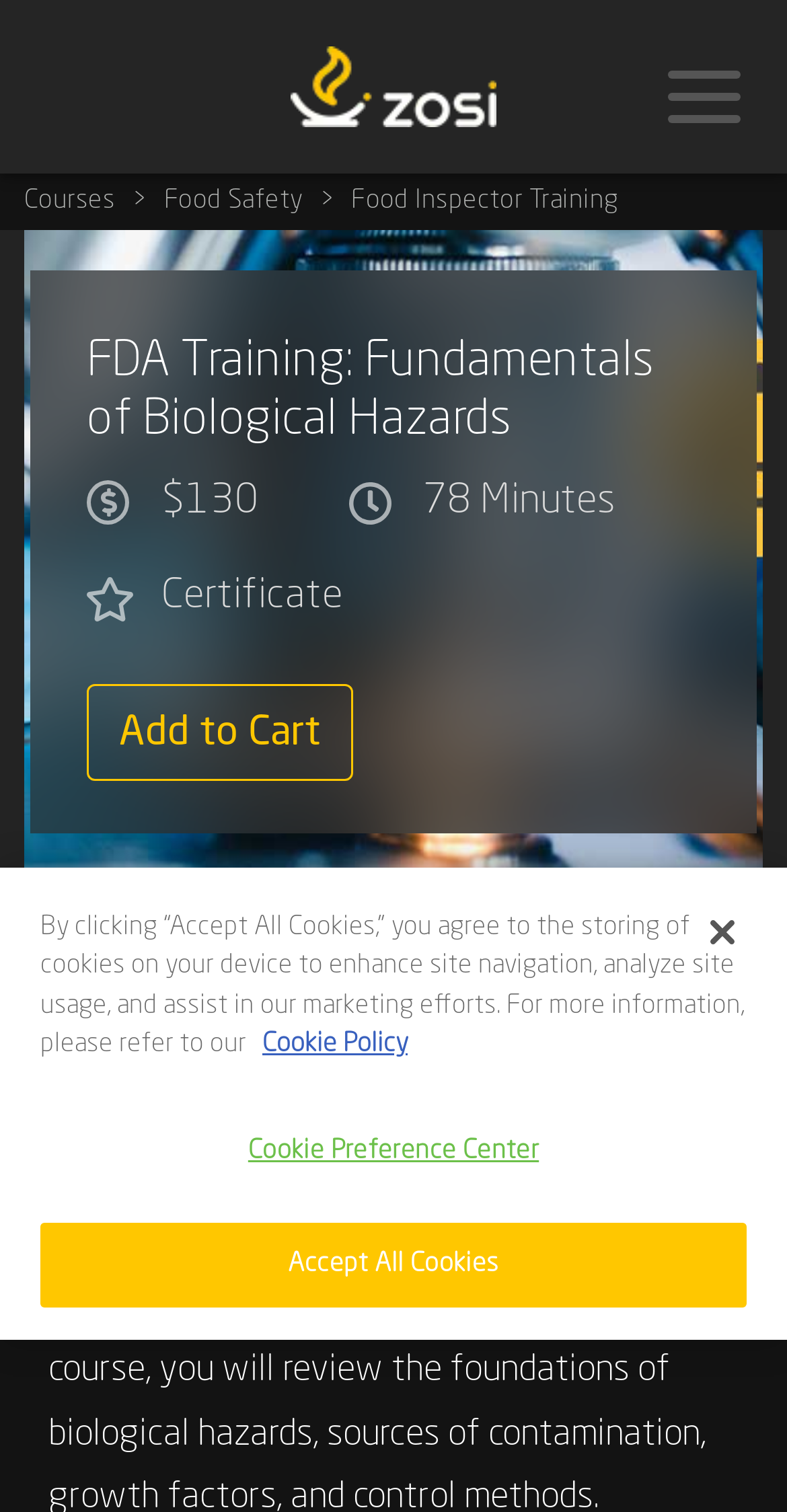Based on the description "Courses", find the bounding box of the specified UI element.

[0.031, 0.124, 0.208, 0.141]